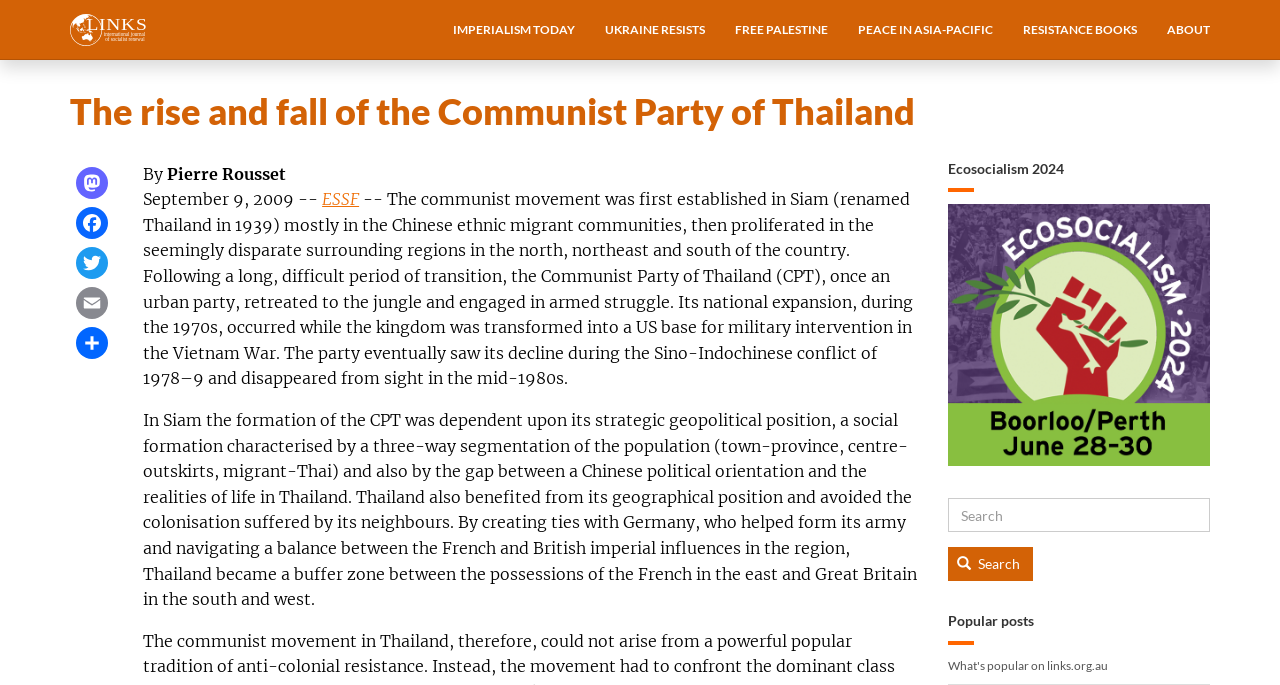Identify the bounding box coordinates for the UI element described as: "parent_node: Search name="keys" placeholder="Search"".

[0.74, 0.728, 0.945, 0.777]